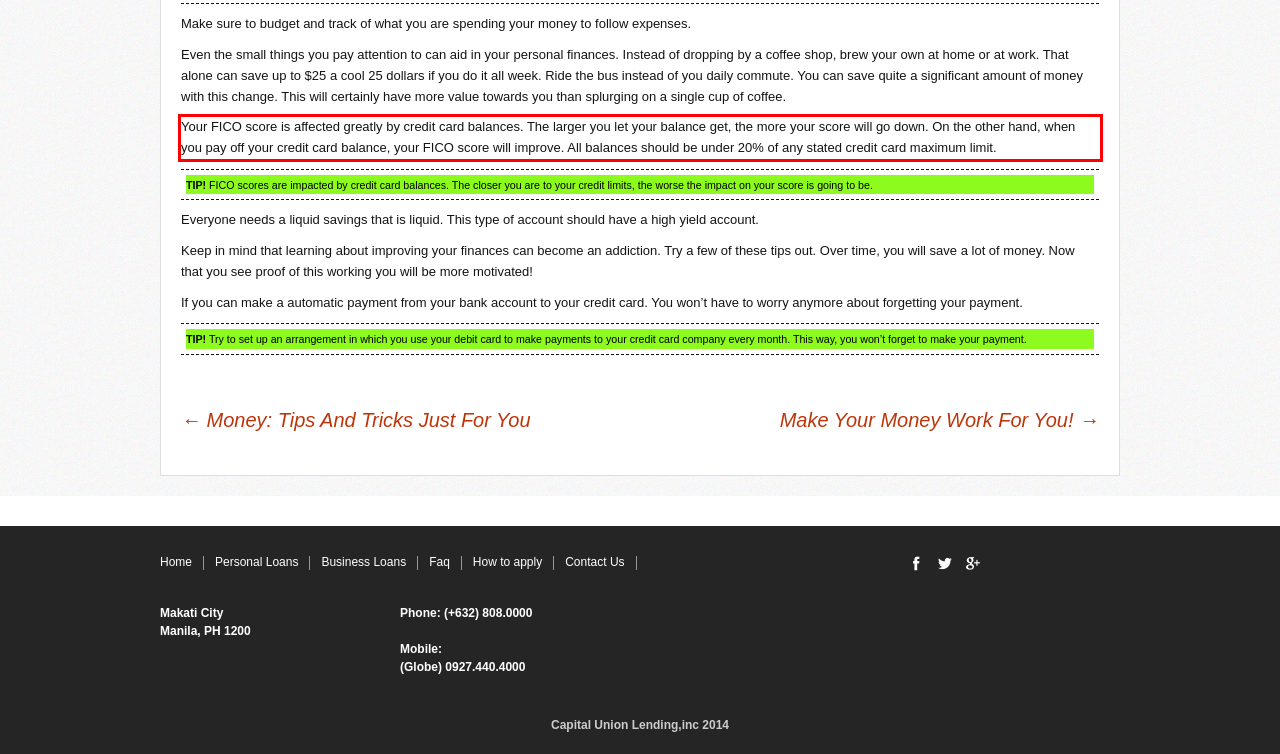Examine the screenshot of the webpage, locate the red bounding box, and generate the text contained within it.

Your FICO score is affected greatly by credit card balances. The larger you let your balance get, the more your score will go down. On the other hand, when you pay off your credit card balance, your FICO score will improve. All balances should be under 20% of any stated credit card maximum limit.